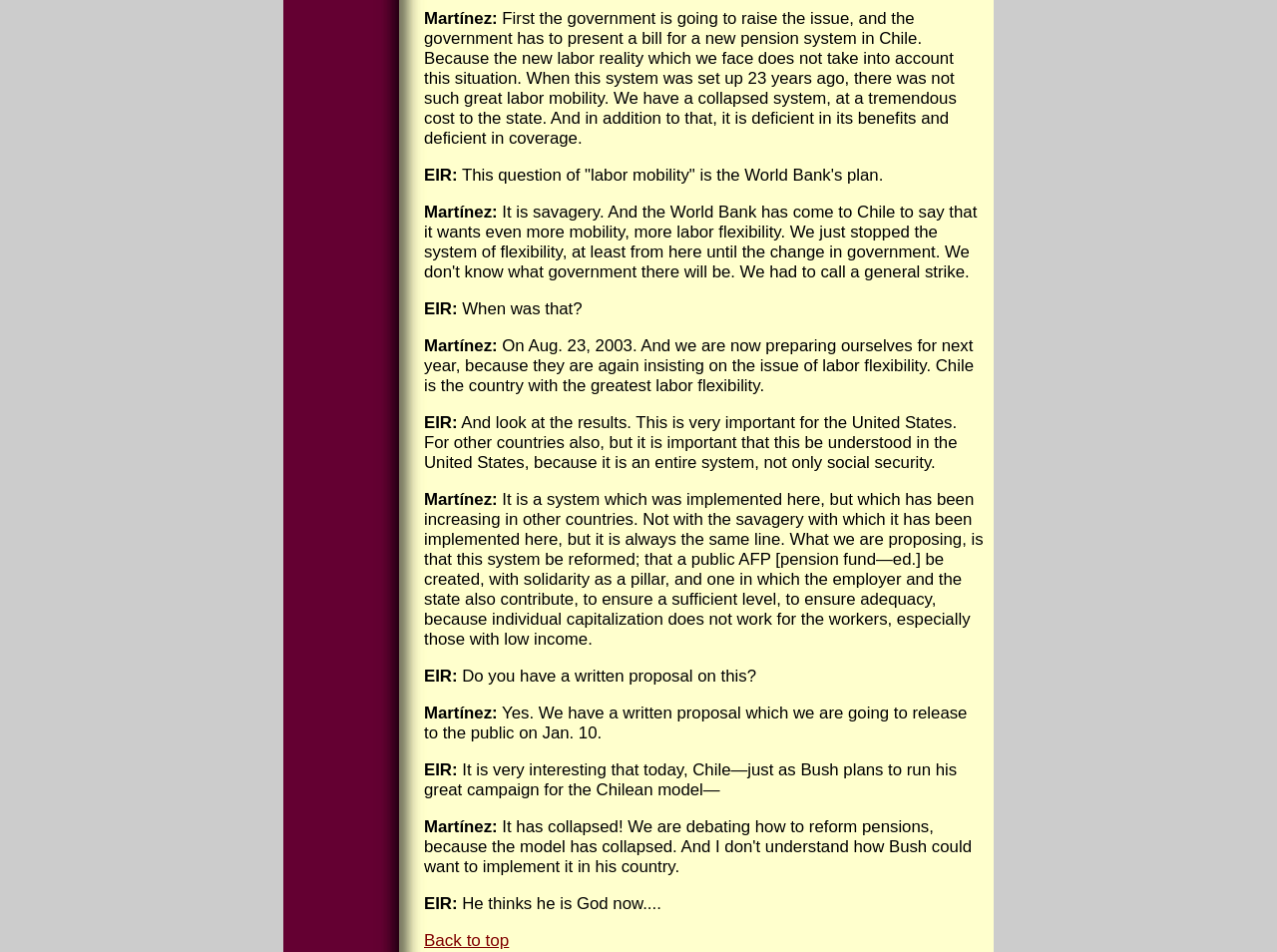What is the date of releasing a written proposal?
Kindly answer the question with as much detail as you can.

Martínez mentions that they have a written proposal which they are going to release to the public on Jan. 10, as mentioned in the conversation.